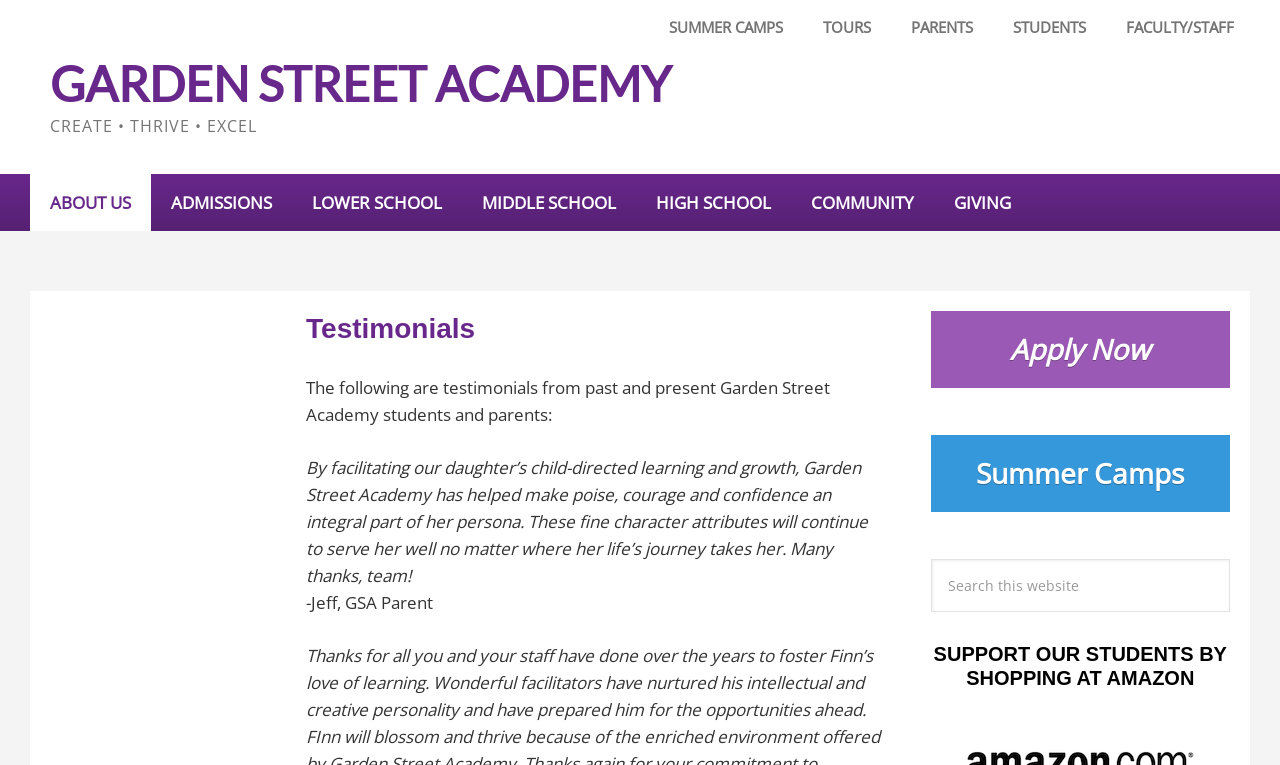Based on the image, please elaborate on the answer to the following question:
What is the relationship between Jeff and the academy?

The quote from Jeff is followed by the text '-Jeff, GSA Parent', which indicates that Jeff is a parent of a student at the Garden Street Academy.